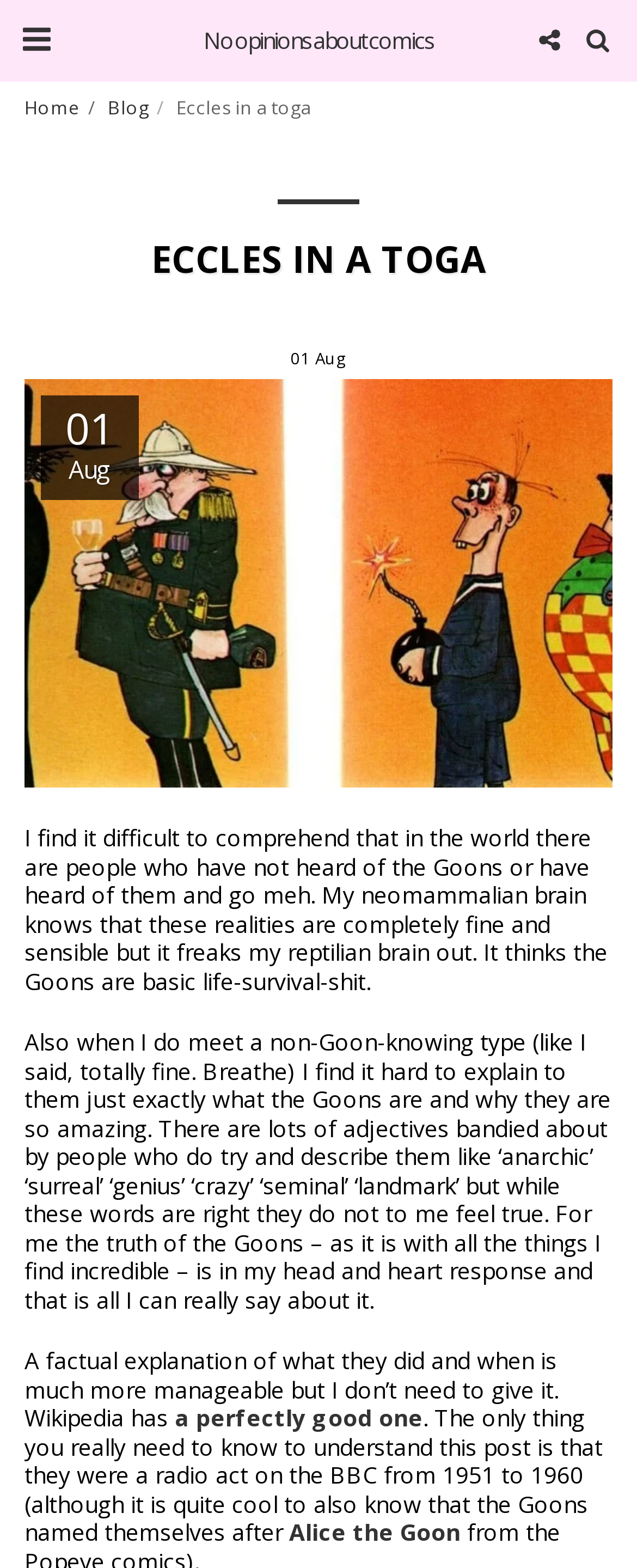Produce an extensive caption that describes everything on the webpage.

This webpage appears to be a blog post about the Goons, a British radio comedy troupe. At the top of the page, there are three buttons on the right side, and a link to "No opinions about comics" on the left side. Below these elements, there are navigation links to "Home" and "Blog" on the left, followed by a static text "Eccles in a toga" and a horizontal separator.

The main content of the page is a blog post with a heading "ECCLES IN A TOGA" at the top. The post is divided into several paragraphs of text, which discuss the author's fascination with the Goons and their difficulty in explaining the group's significance to others. The text is written in a personal and conversational tone, with the author sharing their emotional response to the Goons and their struggle to find the right words to describe them.

On the right side of the page, there are two generic elements displaying the date "1/08/2021 21:00". The first one is located near the top of the page, and the second one is situated below the heading. There are no images on the page. The text is the primary focus of the webpage, with the author's writing taking center stage.